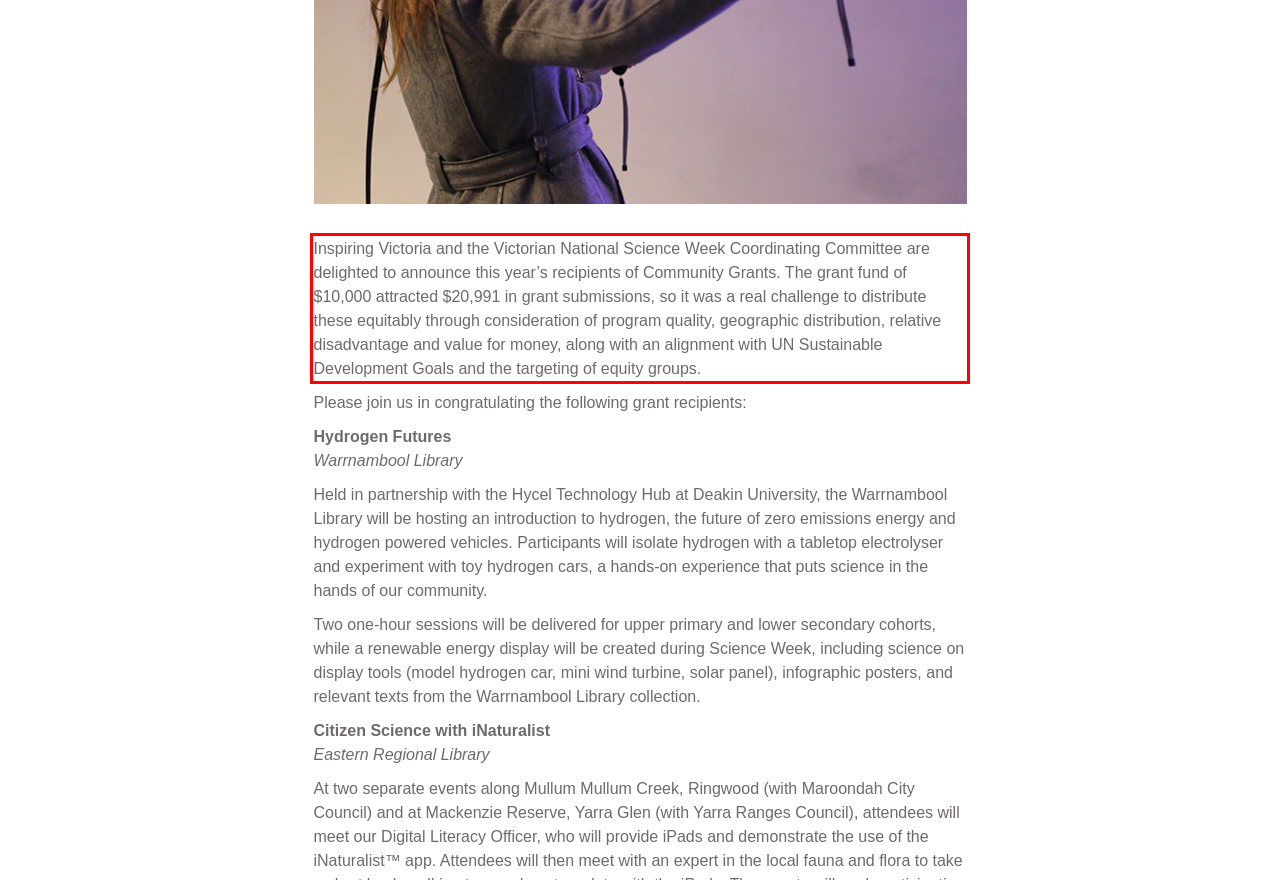Review the webpage screenshot provided, and perform OCR to extract the text from the red bounding box.

Inspiring Victoria and the Victorian National Science Week Coordinating Committee are delighted to announce this year’s recipients of Community Grants. The grant fund of $10,000 attracted $20,991 in grant submissions, so it was a real challenge to distribute these equitably through consideration of program quality, geographic distribution, relative disadvantage and value for money, along with an alignment with UN Sustainable Development Goals and the targeting of equity groups.